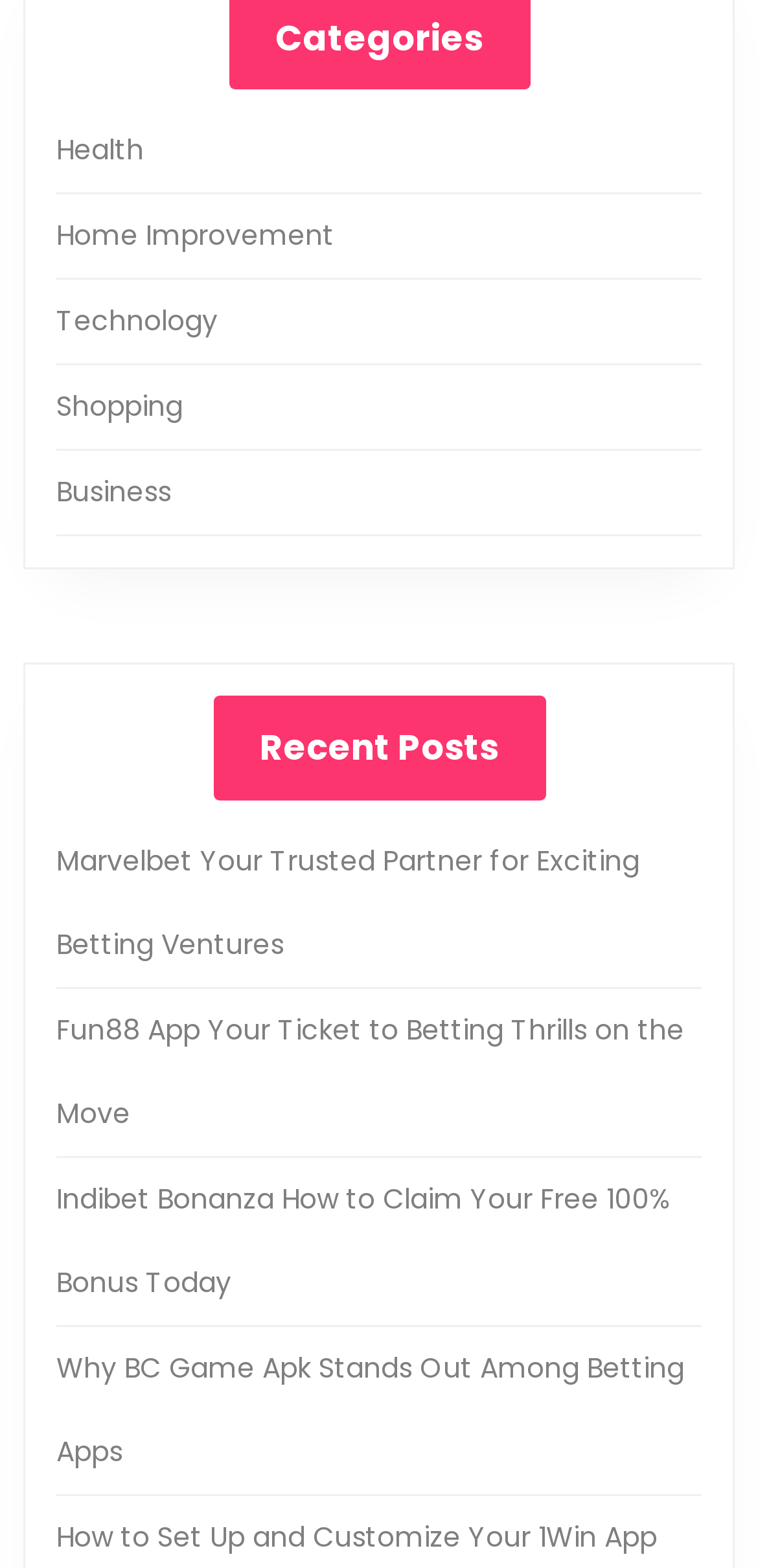Identify the bounding box coordinates of the section that should be clicked to achieve the task described: "Read Recent Posts".

[0.281, 0.444, 0.719, 0.511]